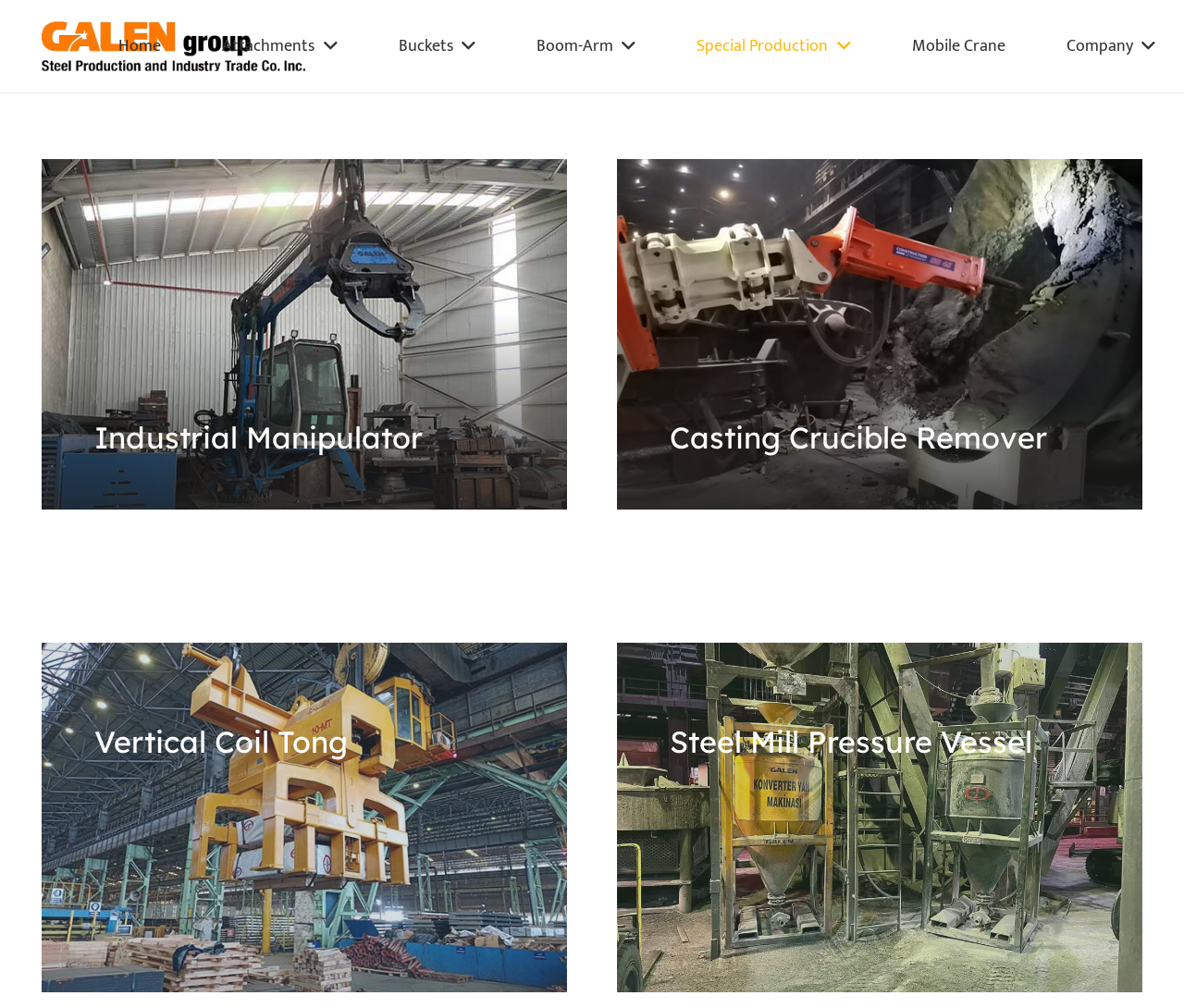What is the feature of the Casting Crucible Remover?
Based on the image, provide a one-word or brief-phrase response.

Infinite rotation